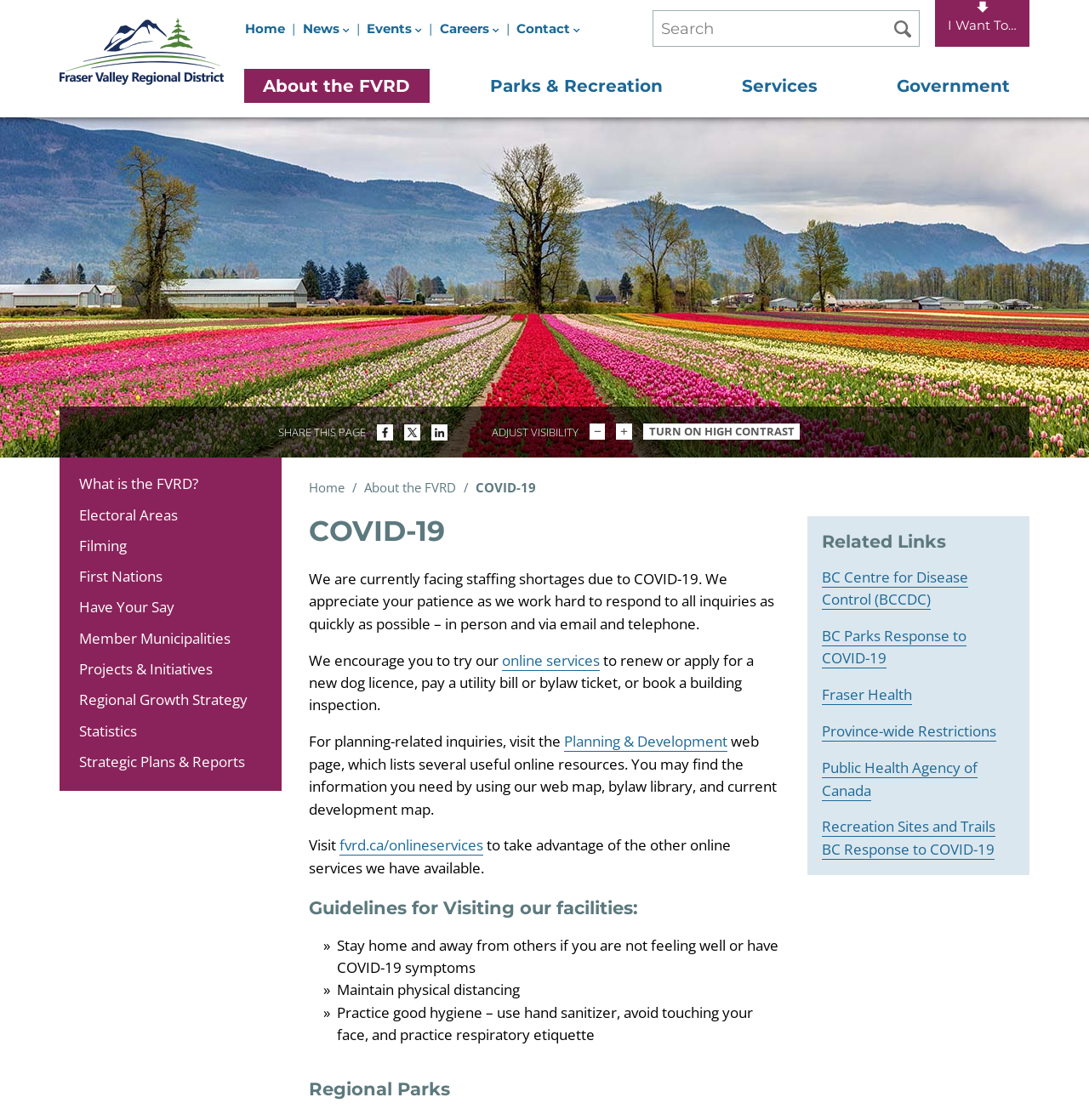Please analyze the image and give a detailed answer to the question:
What is the purpose of the 'I Want To…' section?

The 'I Want To…' section is a navigation menu that provides links to different parts of the website, such as 'About the FVRD', 'Parks & Recreation', 'Services', and 'Government'.